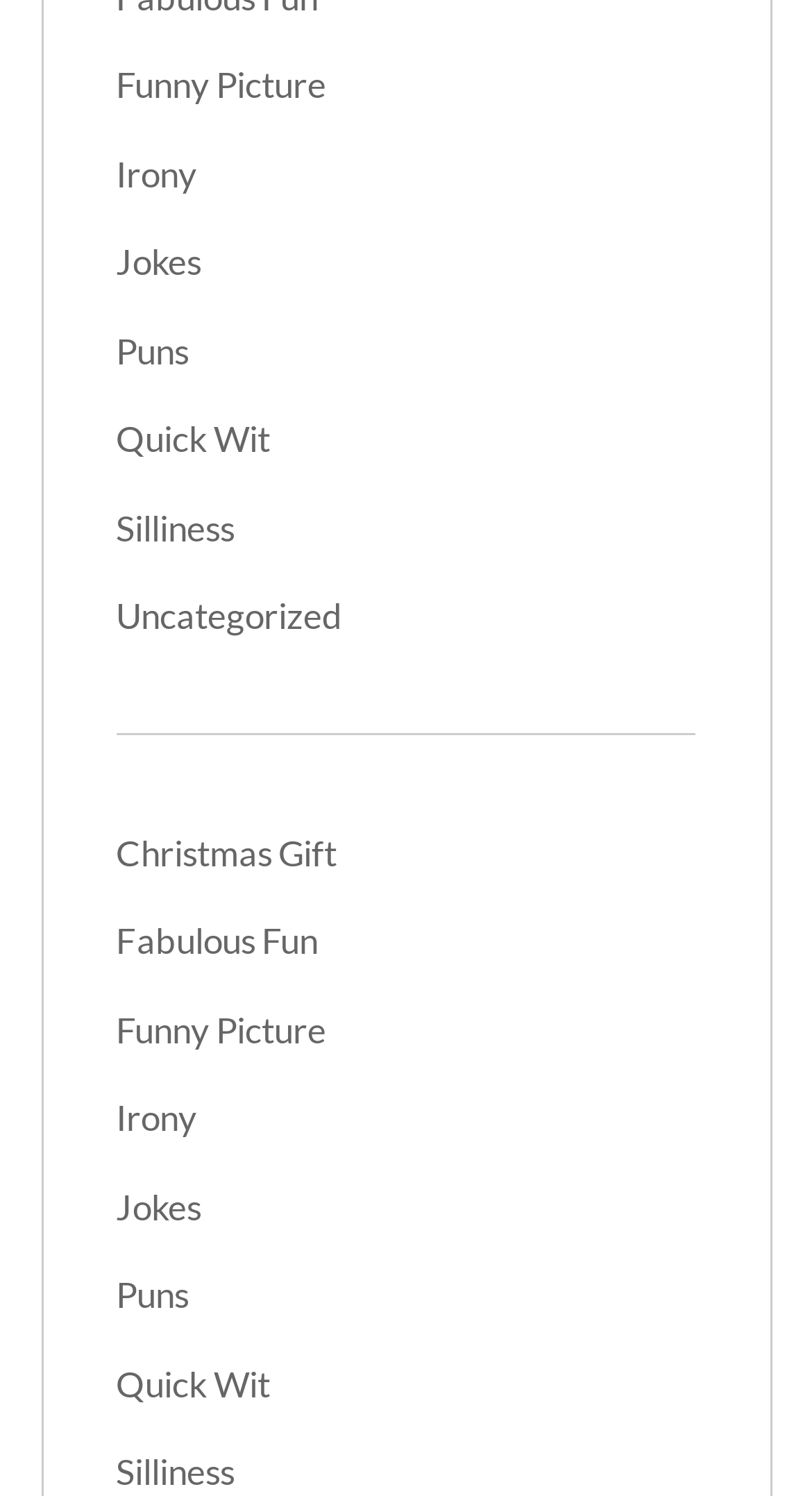Can you pinpoint the bounding box coordinates for the clickable element required for this instruction: "check out Puns"? The coordinates should be four float numbers between 0 and 1, i.e., [left, top, right, bottom].

[0.143, 0.219, 0.232, 0.248]